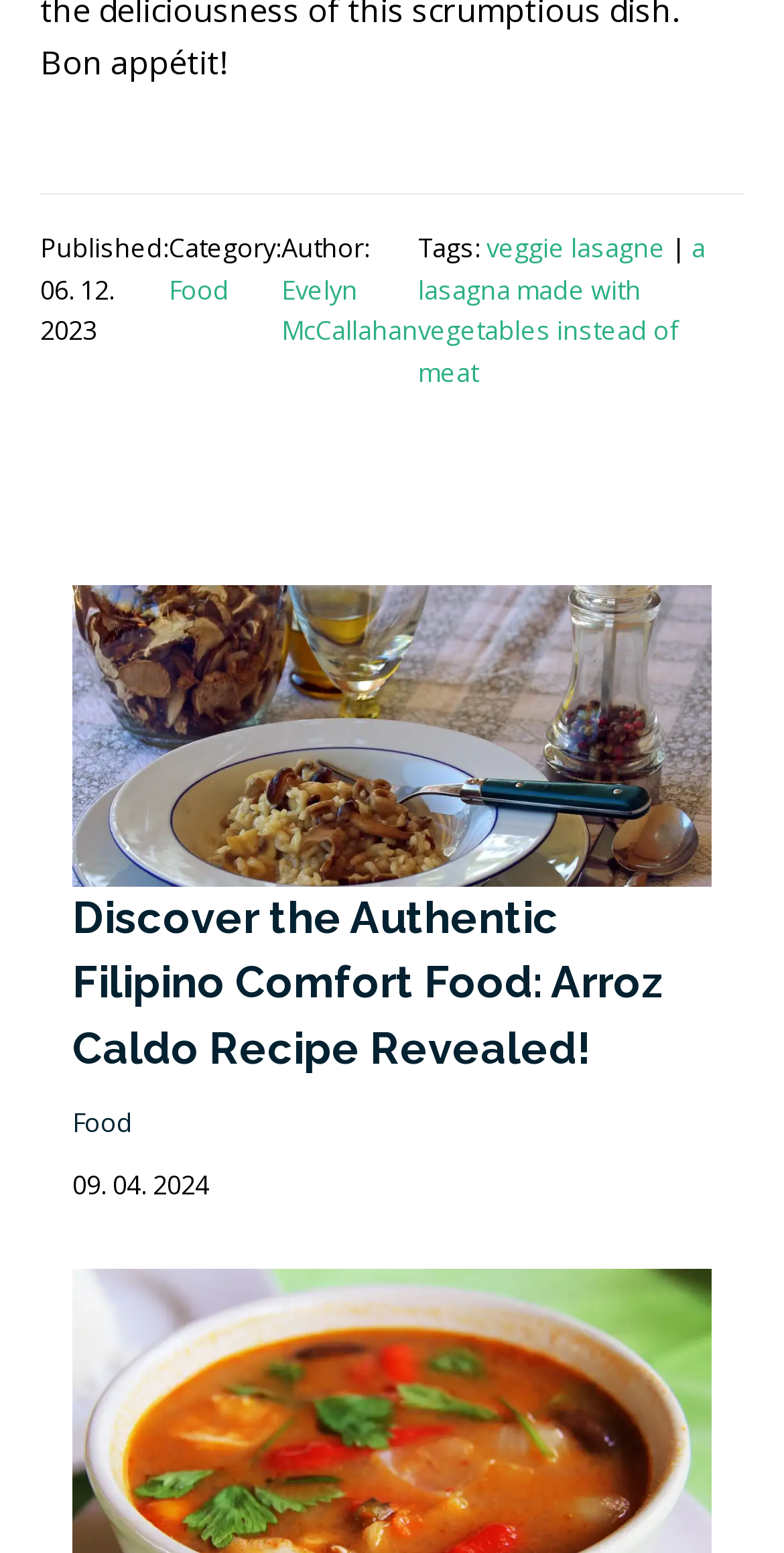Who is the author of the article?
Please give a detailed and thorough answer to the question, covering all relevant points.

The author of the article can be found by looking at the 'Author:' label, which is followed by a link 'Evelyn McCallahan', indicating that Evelyn McCallahan is the author of the article.